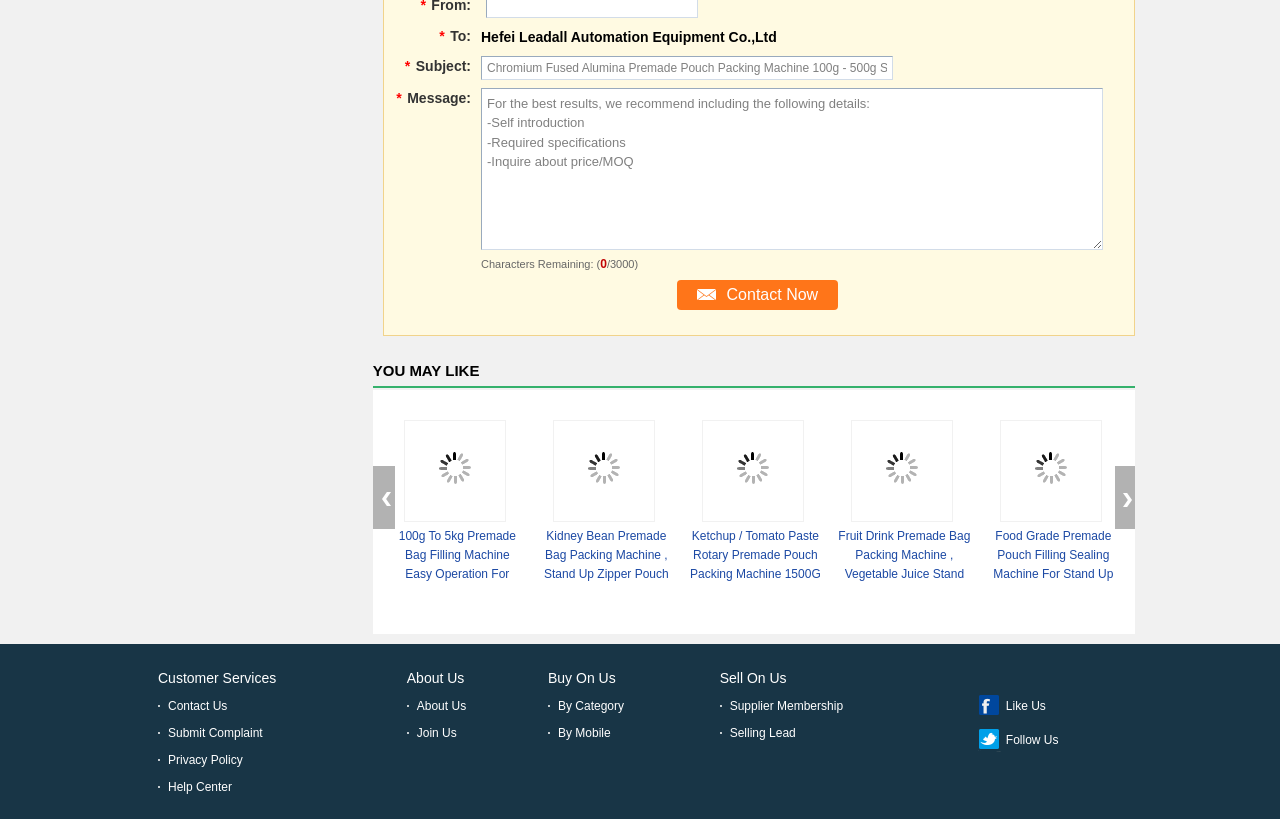Identify the bounding box coordinates of the region that should be clicked to execute the following instruction: "Write a message".

[0.376, 0.107, 0.862, 0.305]